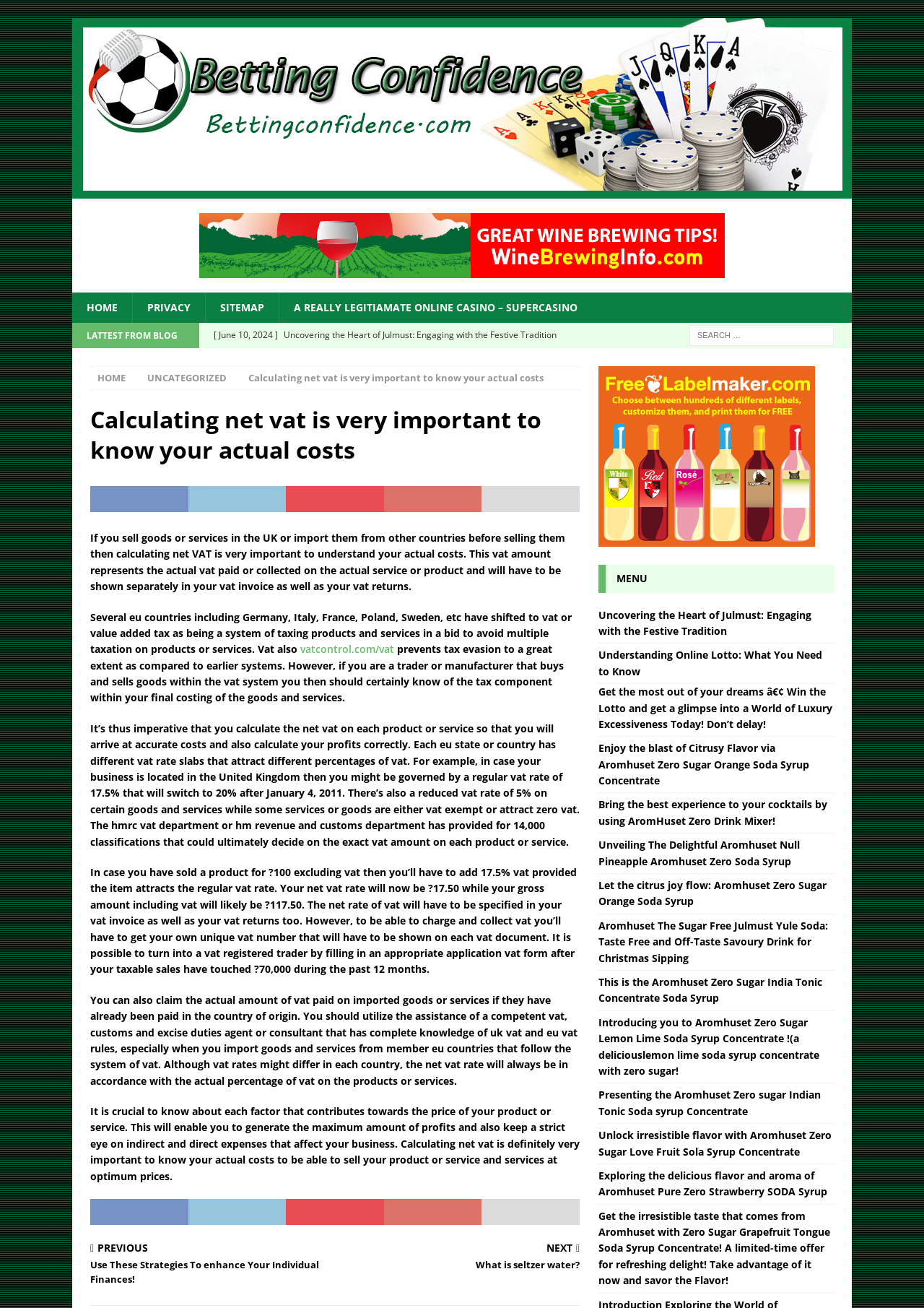What is the regular VAT rate in the UK?
Ensure your answer is thorough and detailed.

The regular VAT rate in the UK can be found in the article, which states that 'in case your business is located in the United Kingdom then you might be governed by a regular vat rate of 17.5% that will switch to 20% after January 4, 2011'.